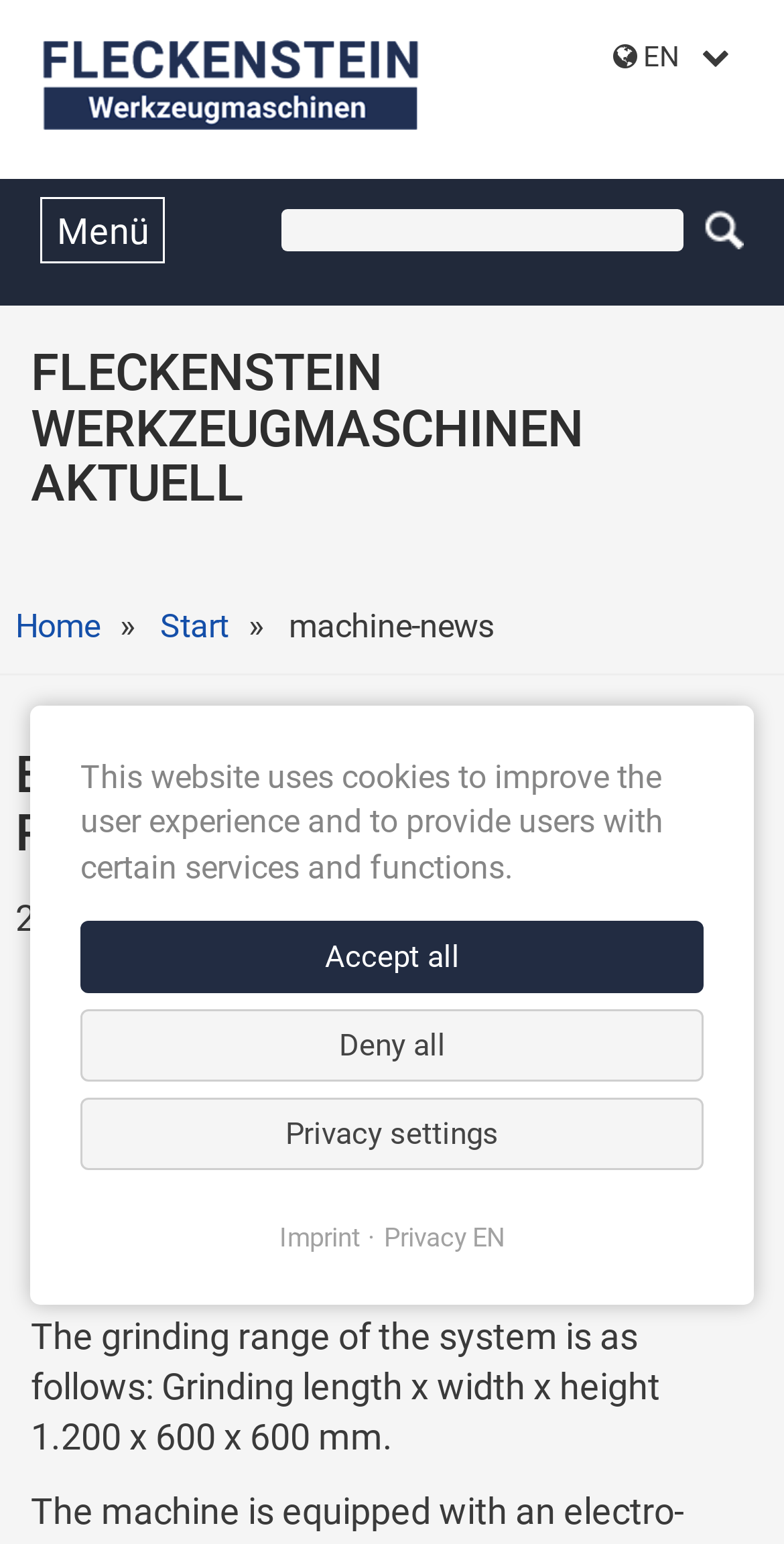Please predict the bounding box coordinates of the element's region where a click is necessary to complete the following instruction: "Click on Imprint link". The coordinates should be represented by four float numbers between 0 and 1, i.e., [left, top, right, bottom].

[0.356, 0.792, 0.459, 0.811]